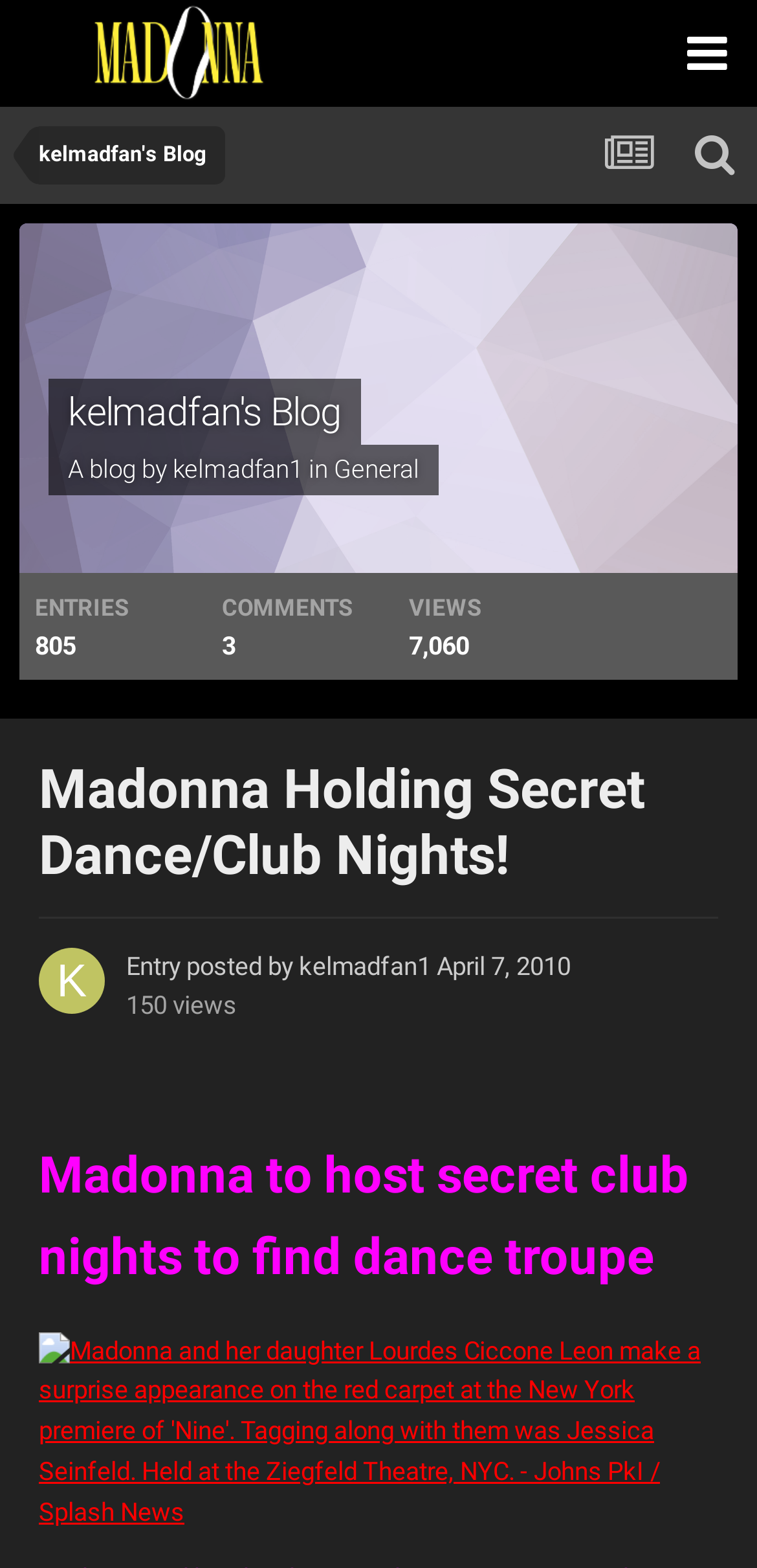Please reply with a single word or brief phrase to the question: 
What is the name of the blog?

kelmadfan's Blog